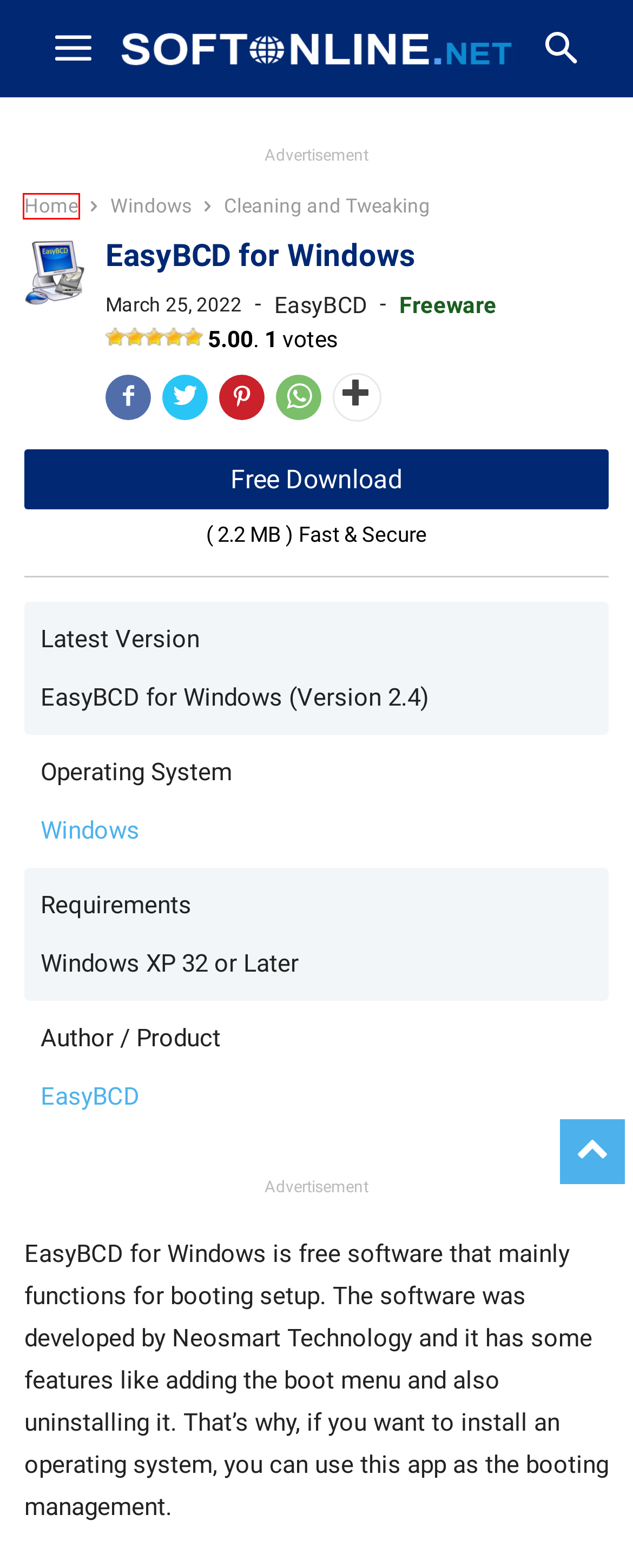Assess the screenshot of a webpage with a red bounding box and determine which webpage description most accurately matches the new page after clicking the element within the red box. Here are the options:
A. WD Security for Mac (2023) free Download Latest Version
B. EasyBCD Archives - Softonline
C. Cleaning and Tweaking / Softonline / Softonline.net
D. Softonline / Free Download Software for Windows, Mac and APK
E. Windows 11 ISO File (2023 Latest Version) free Download [32 Bit/64 Bit]
F. Disclaimer Softonline.Net
G. Softonline.Net / Free Software Download for Windows
H. Timer Resolution (2023 Latest) Download for Windows 11/10

D